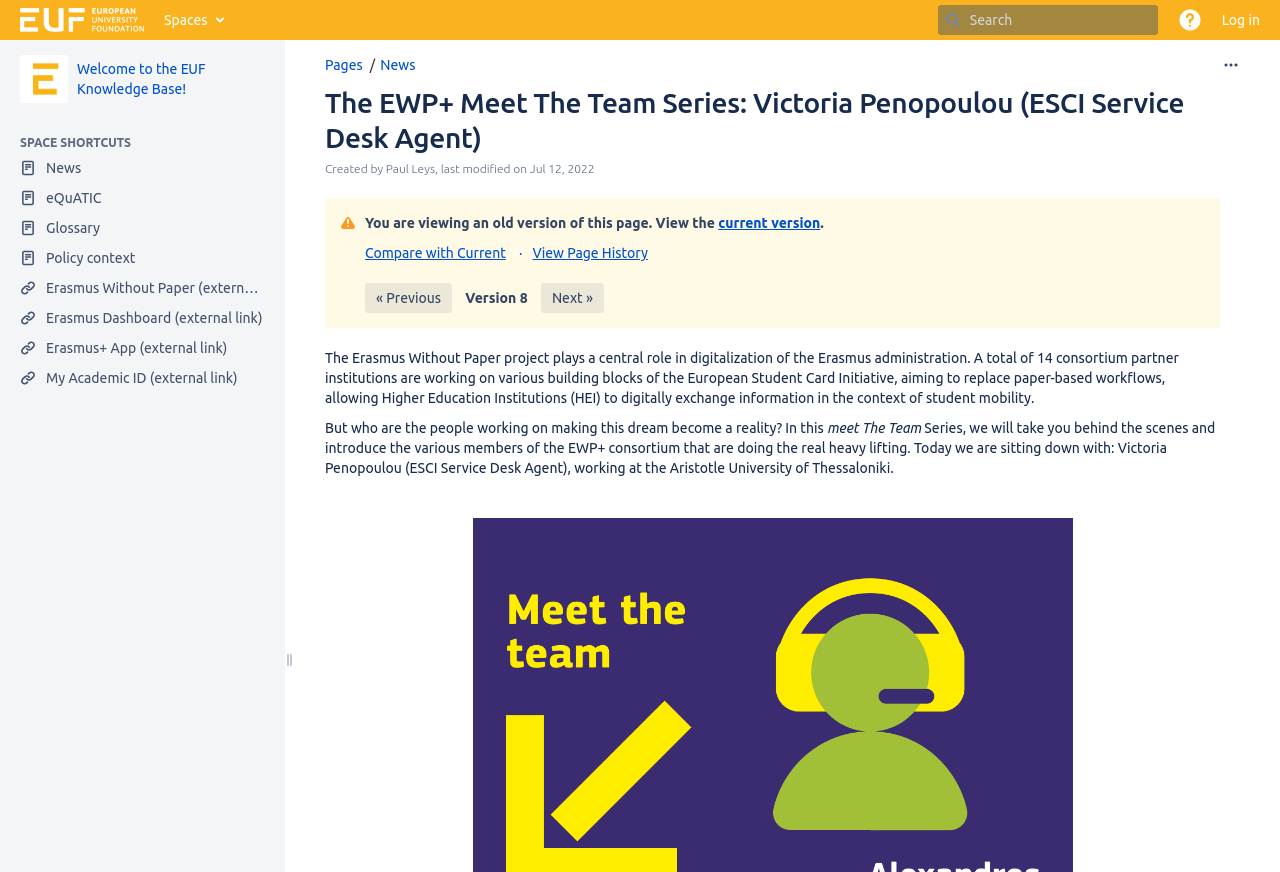What is the project that Victoria Penopoulou is working on?
Give a detailed explanation using the information visible in the image.

I found the answer by reading the text in the webpage, specifically the sentence 'The Erasmus Without Paper project plays a central role in digitalization of the Erasmus administration.'